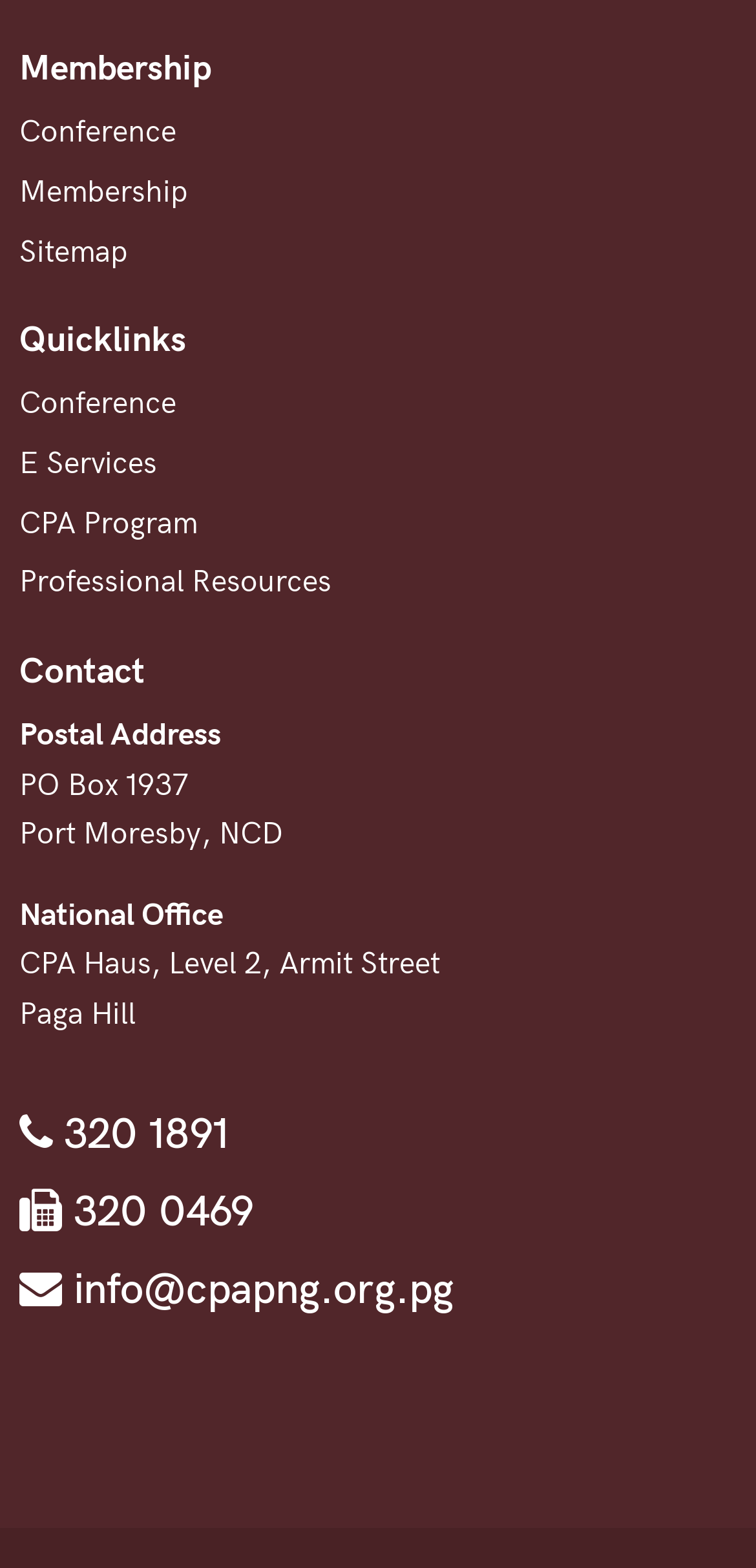Answer briefly with one word or phrase:
What is the phone number to contact the National Office?

320 1891